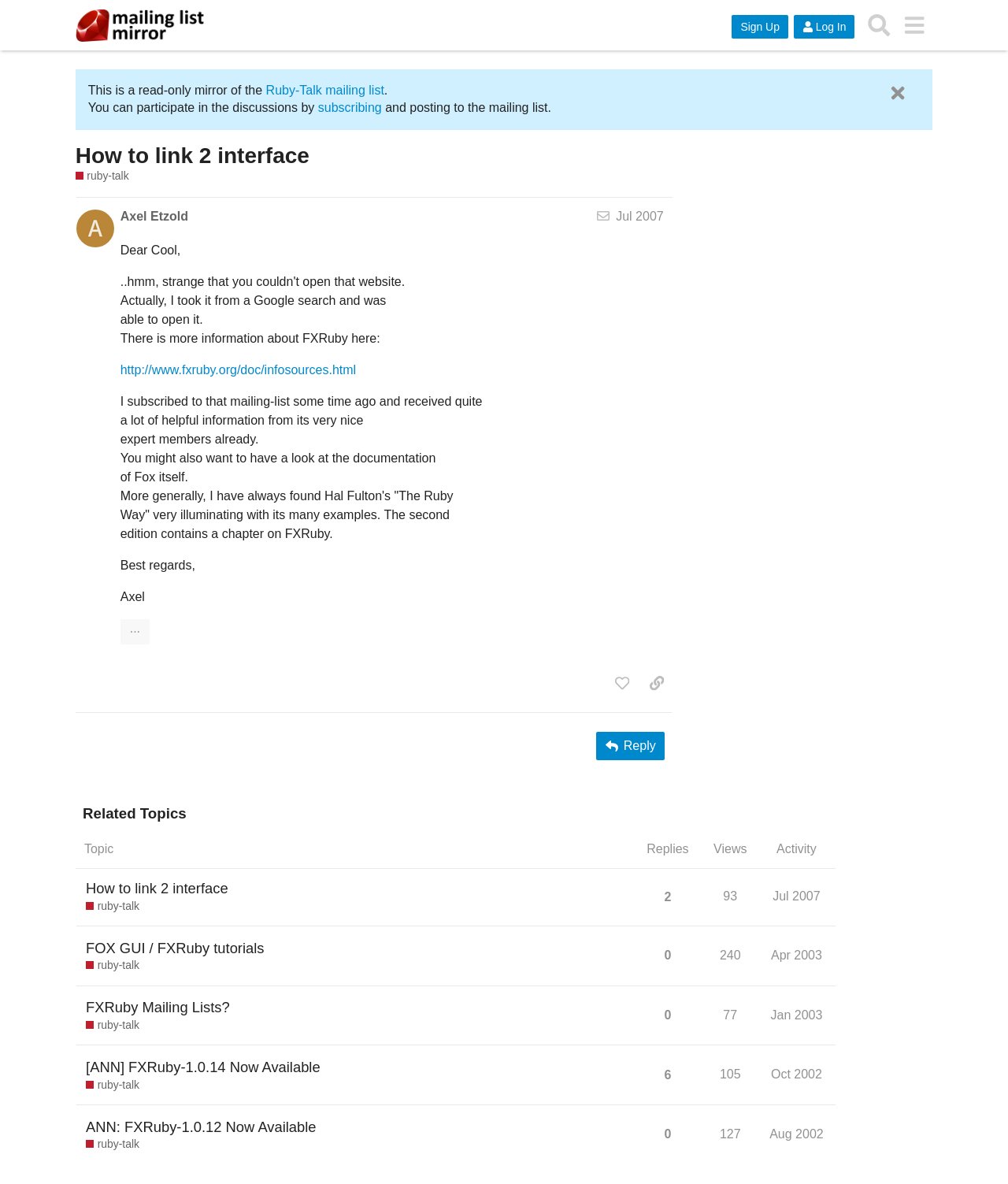Indicate the bounding box coordinates of the clickable region to achieve the following instruction: "Search for topics."

[0.854, 0.006, 0.89, 0.036]